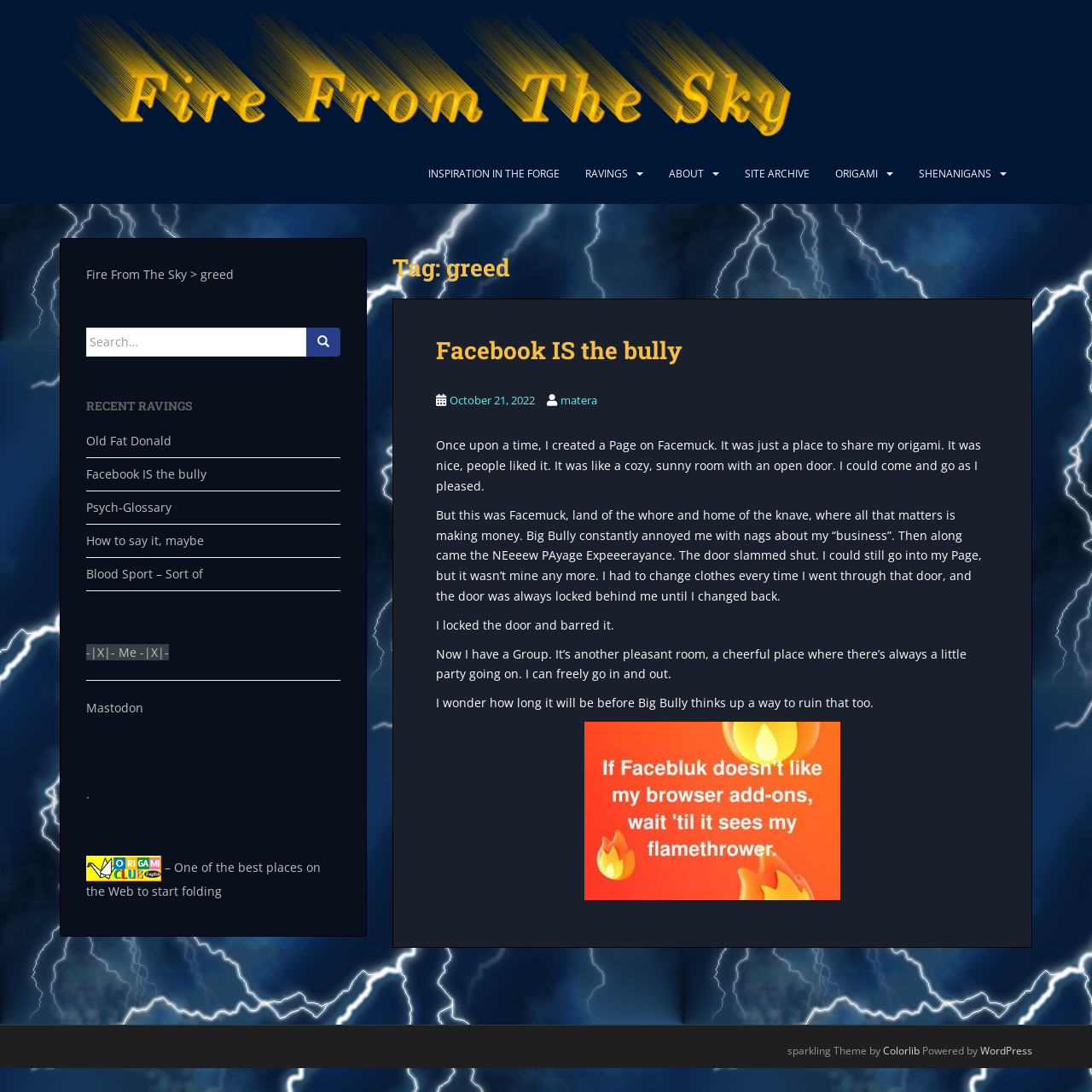Provide the bounding box coordinates for the UI element described in this sentence: "-|X|- Me -|X|-". The coordinates should be four float values between 0 and 1, i.e., [left, top, right, bottom].

[0.079, 0.59, 0.155, 0.605]